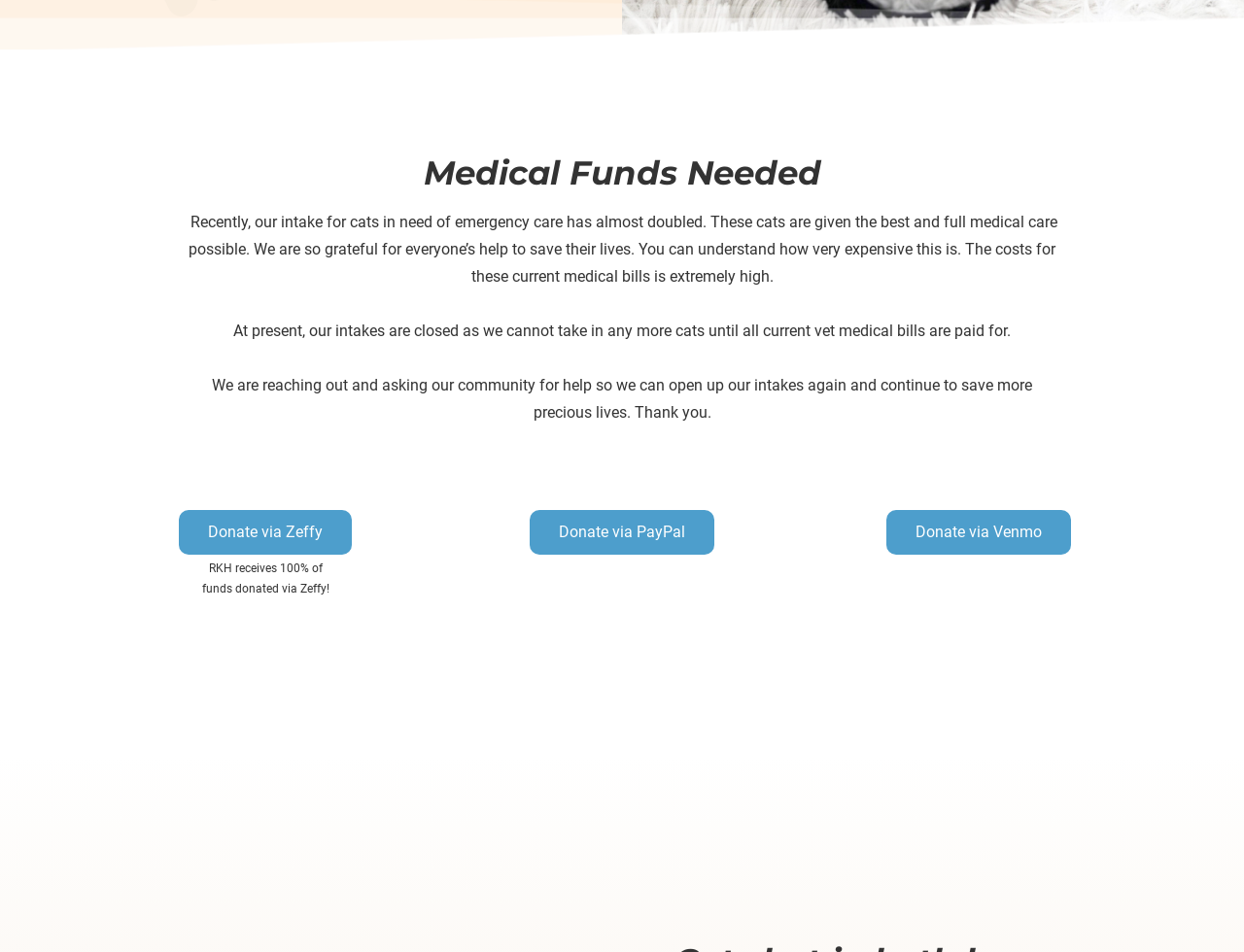Locate the bounding box coordinates of the UI element described by: "Donate via Zeffy". Provide the coordinates as four float numbers between 0 and 1, formatted as [left, top, right, bottom].

[0.144, 0.536, 0.283, 0.583]